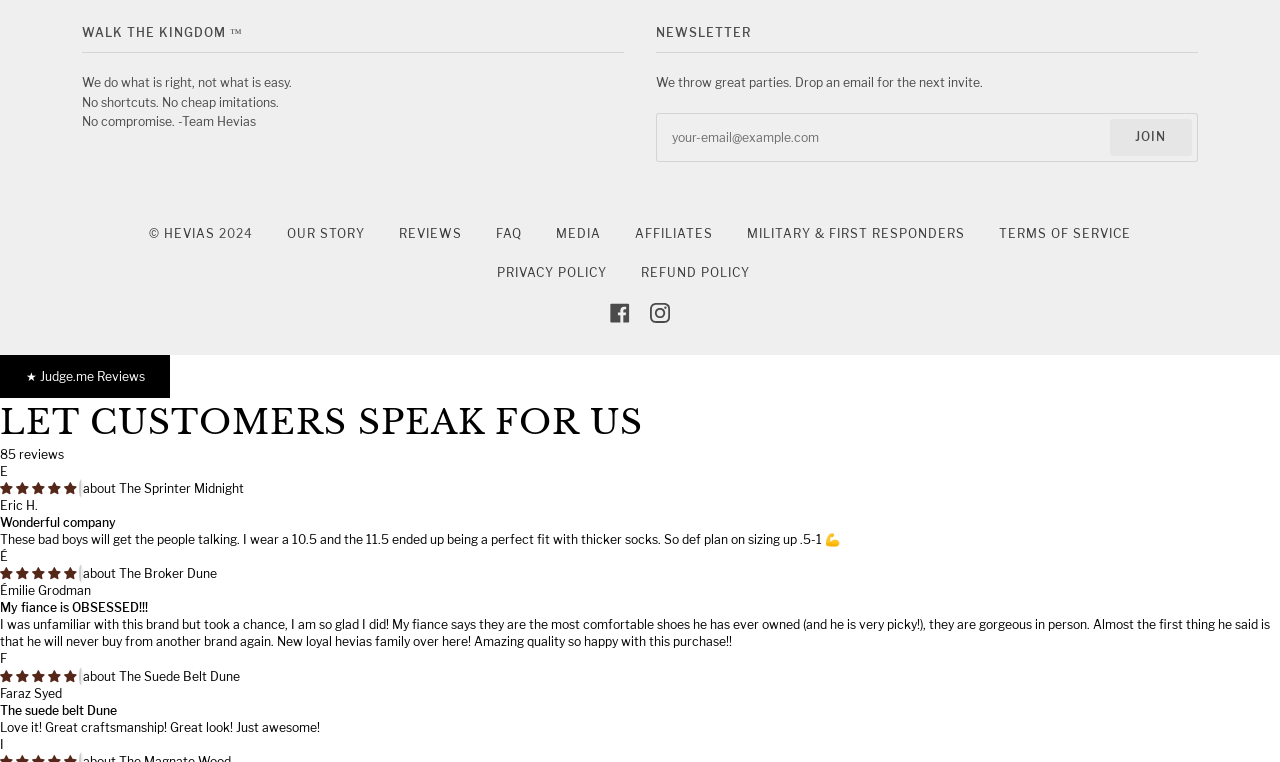Indicate the bounding box coordinates of the clickable region to achieve the following instruction: "Check out the FAQ."

[0.388, 0.296, 0.408, 0.316]